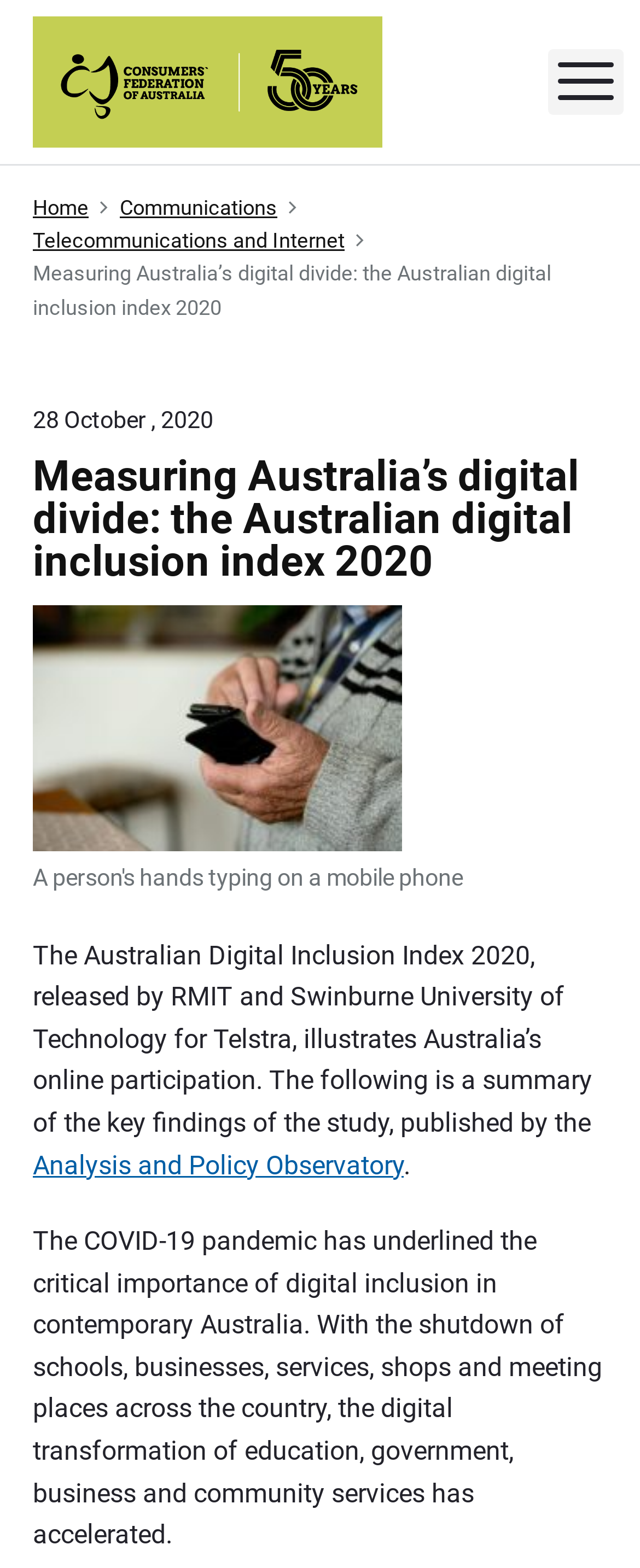Elaborate on the information and visuals displayed on the webpage.

The webpage is about the Australian Digital Inclusion Index 2020, a study released by RMIT and Swinburne University of Technology for Telstra. At the top left, there is a link to the Consumers' Federation of Australia, accompanied by an image of the organization's logo. Next to it, on the top right, is a menu button labeled "Menu". 

Below the top section, there is a navigation bar with breadcrumbs, consisting of three links: "Home", "Communications", and "Telecommunications and Internet". The title of the webpage, "Measuring Australia’s digital divide: the Australian digital inclusion index 2020", is displayed prominently below the navigation bar.

The main content of the webpage is divided into sections. The first section has a heading with the same title as the webpage, followed by a time stamp indicating when the article was published. Below the heading, there is a figure with a caption. The text in this section summarizes the key findings of the study, mentioning that the COVID-19 pandemic has accelerated the digital transformation of various sectors in Australia.

There are two links in the main content section: one to the "Analysis and Policy Observatory" and another to the Consumers' Federation of Australia at the top. The webpage has a total of five links, including the three in the navigation bar. There is one image, which is the logo of the Consumers' Federation of Australia.